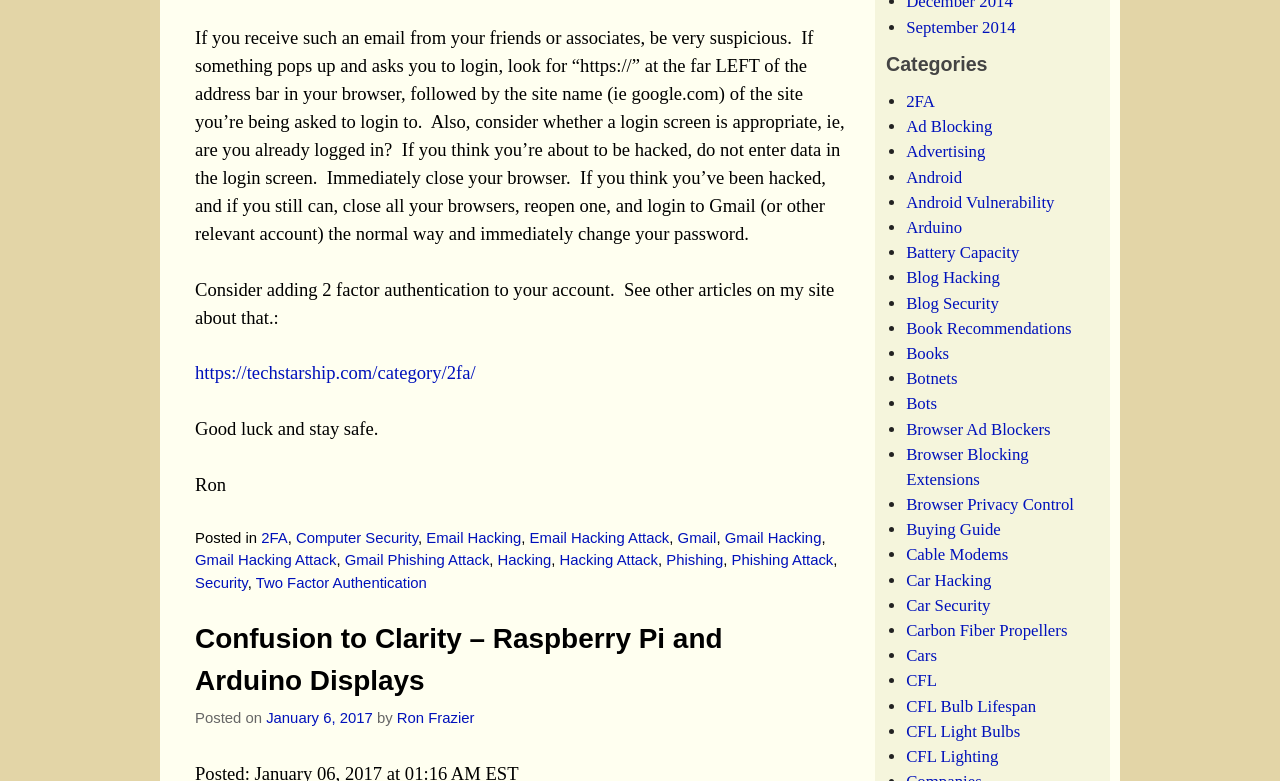Provide a short, one-word or phrase answer to the question below:
What is the author's name?

Ron